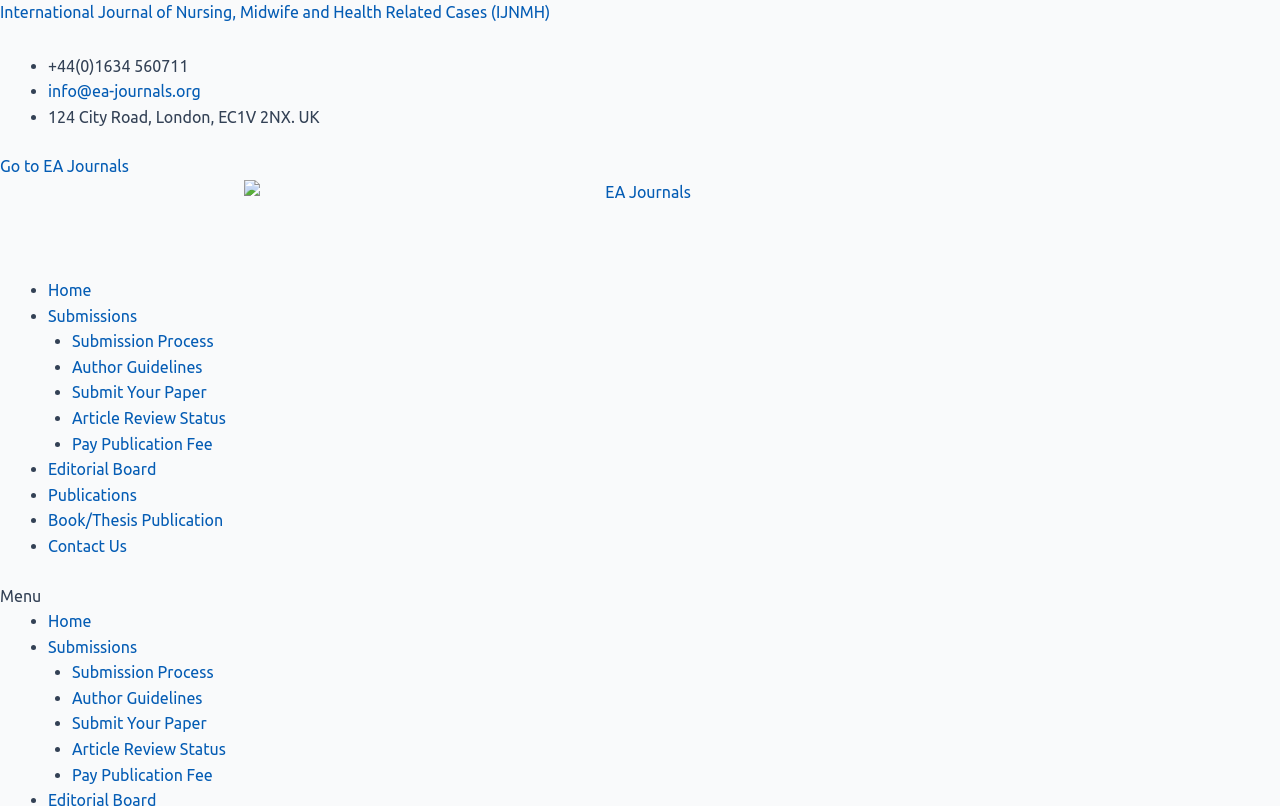What is the email address of the journal?
Kindly give a detailed and elaborate answer to the question.

The email address of the journal can be found in the top section of the webpage, where the contact information is listed. It is displayed as 'info@ea-journals.org'.